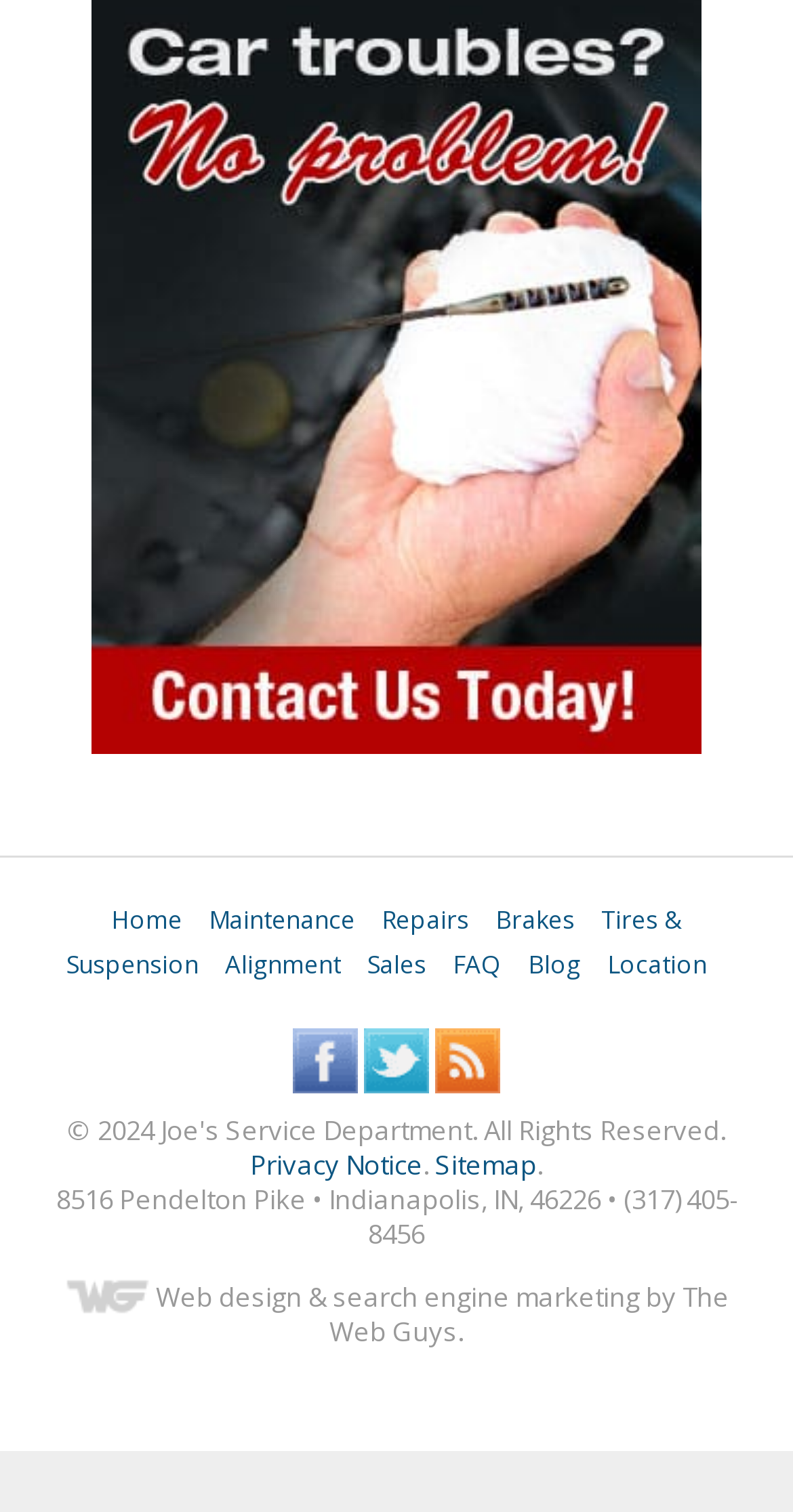Find the bounding box coordinates of the element I should click to carry out the following instruction: "Check the location".

[0.765, 0.626, 0.891, 0.649]